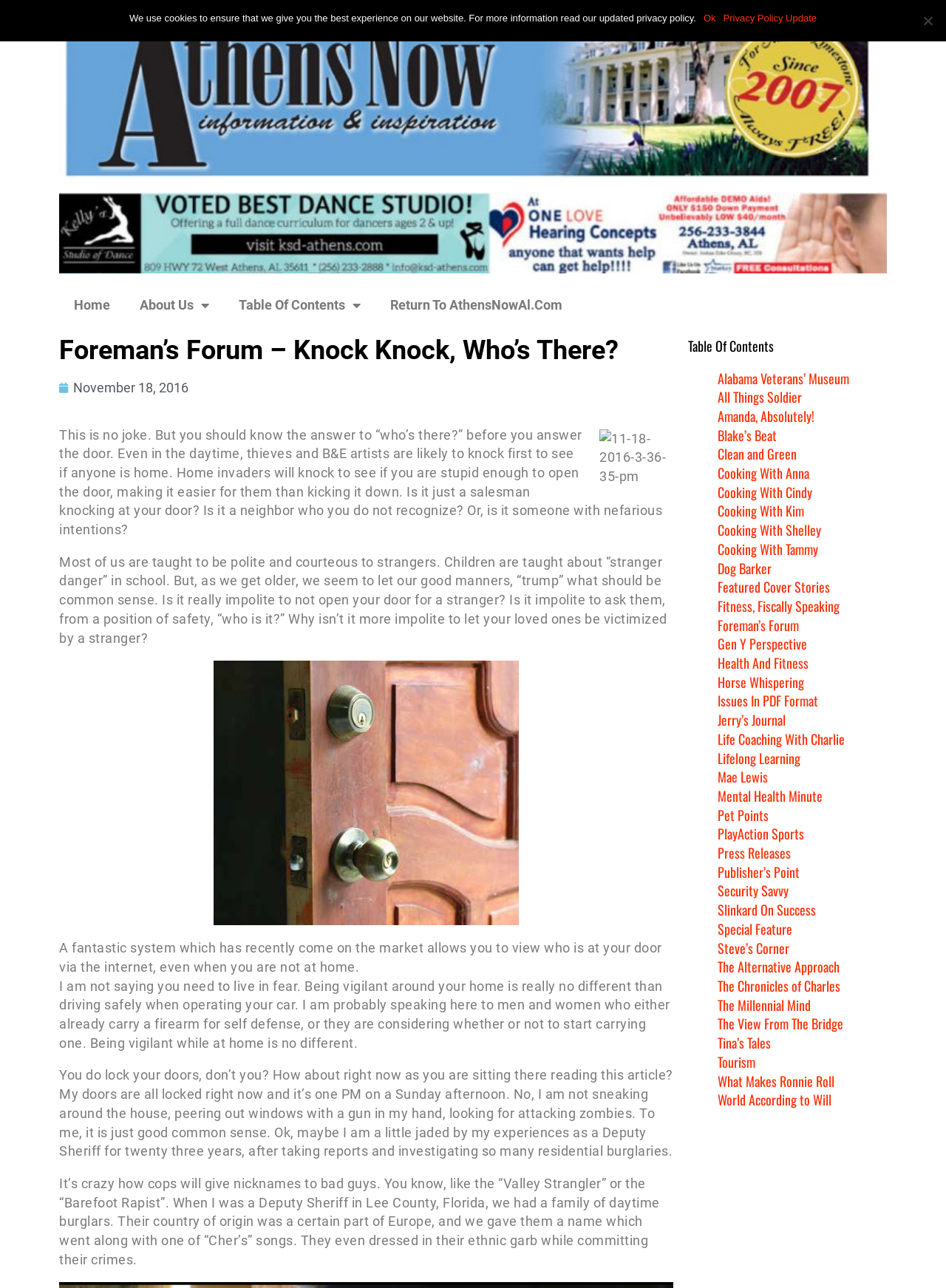What is the main heading of this webpage? Please extract and provide it.

Foreman’s Forum – Knock Knock, Who’s There?